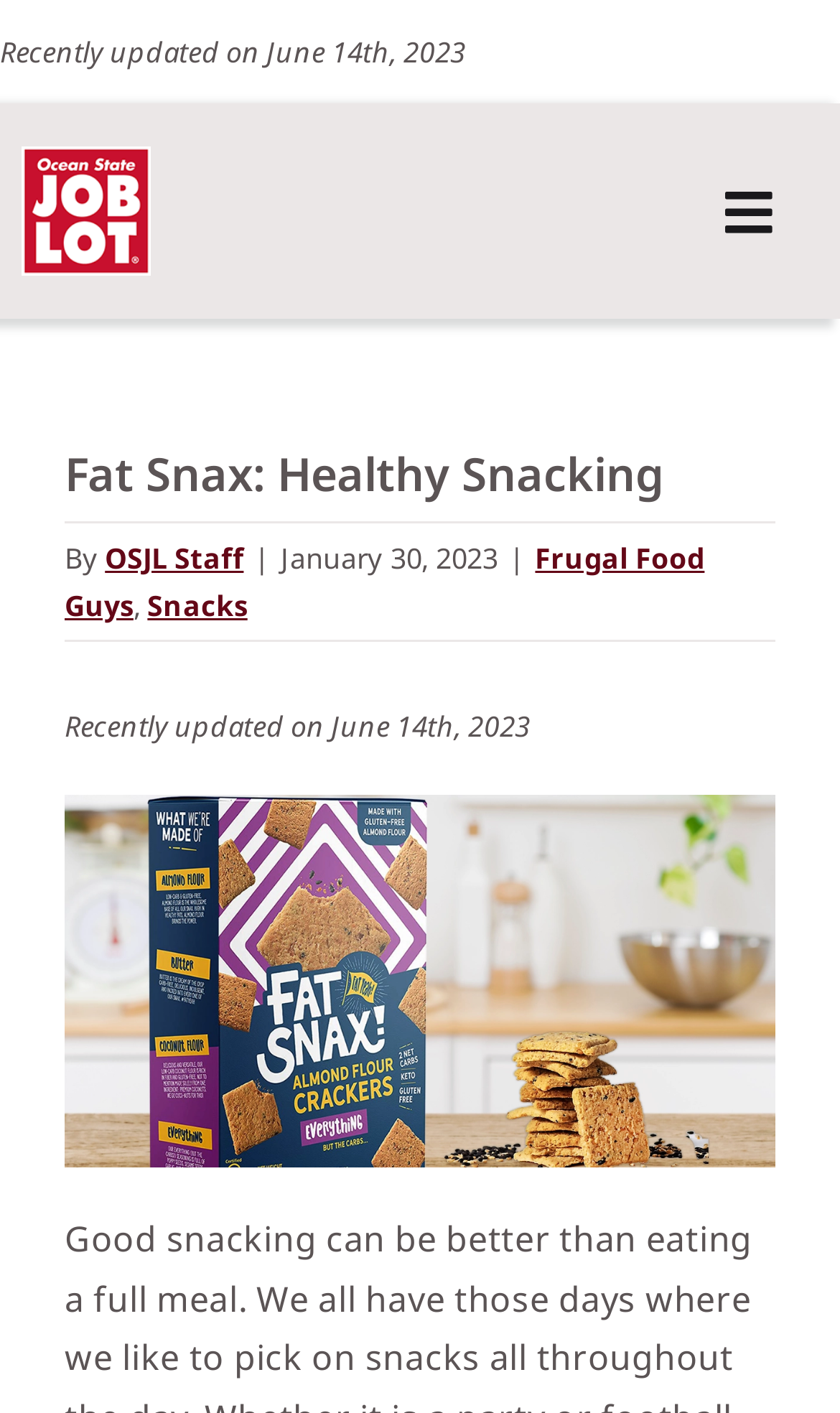How many navigation menu items are there?
Using the image as a reference, answer the question in detail.

I found the number of navigation menu items by counting the link elements and button elements with the role 'Open submenu' inside the navigation element with the role 'Basic'.